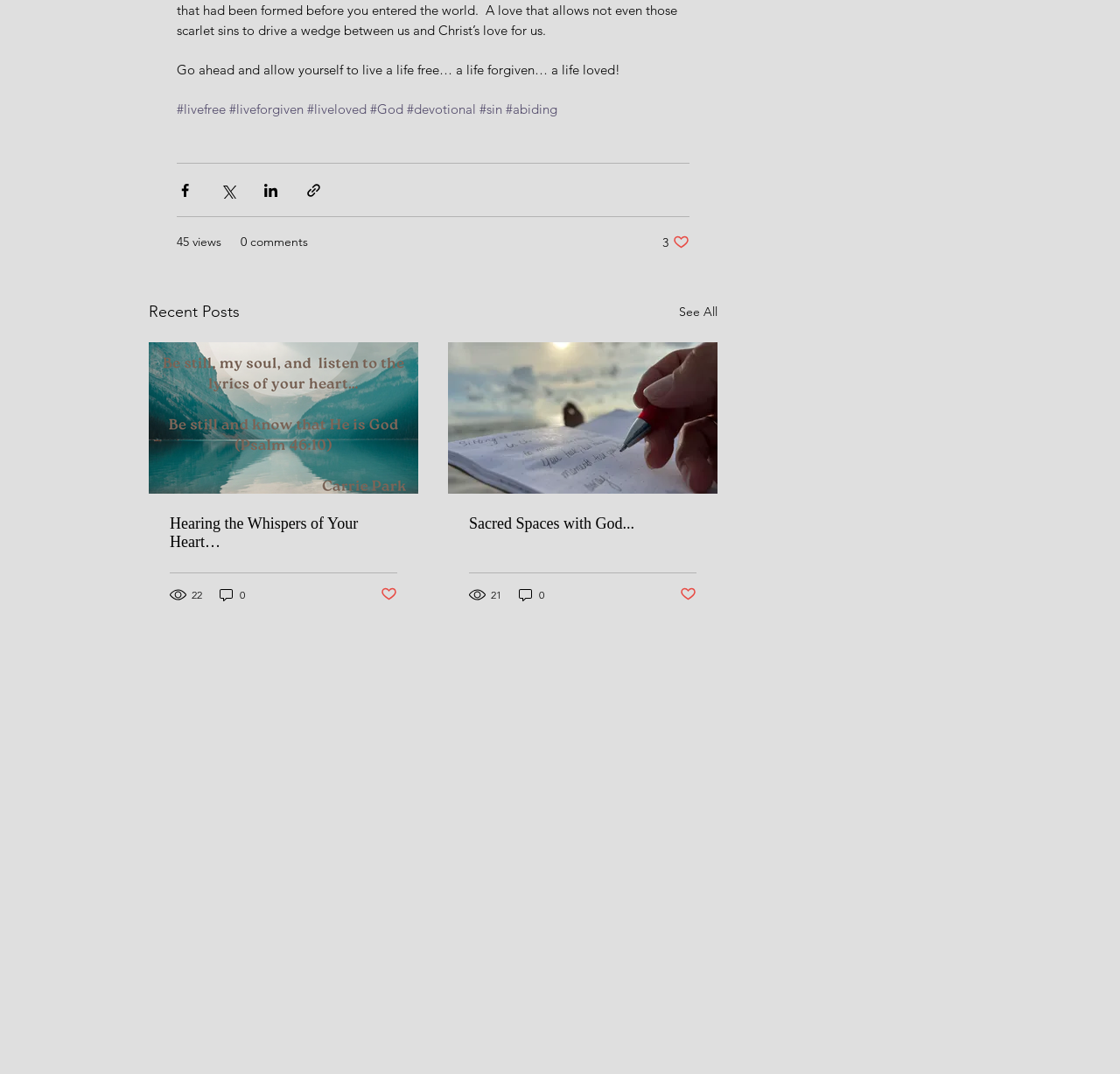What is the title of the first article?
Look at the image and answer the question with a single word or phrase.

Hearing the Whispers of Your Heart…